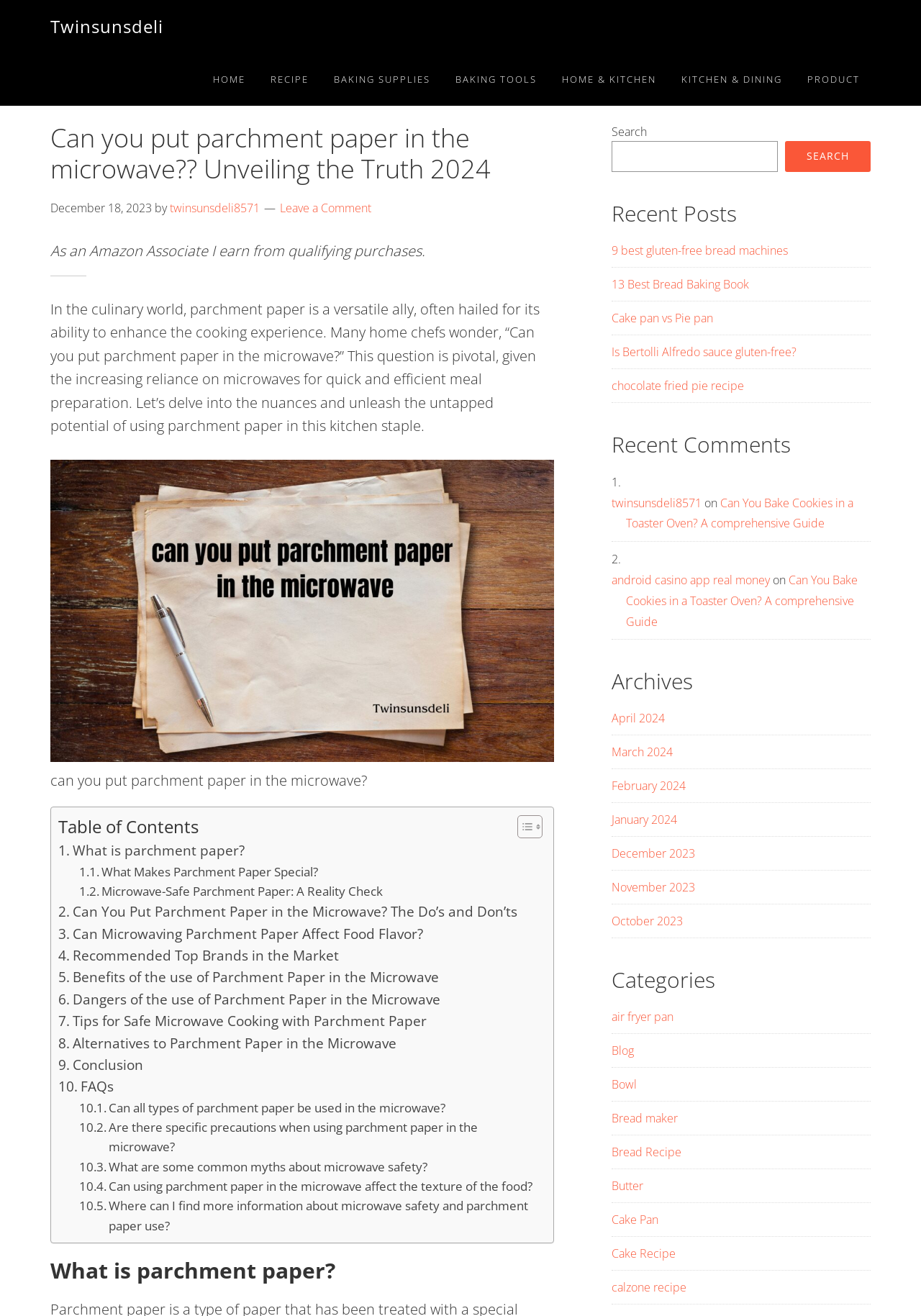Locate the bounding box coordinates of the element that should be clicked to execute the following instruction: "Read the article '9 best gluten-free bread machines'".

[0.664, 0.184, 0.855, 0.196]